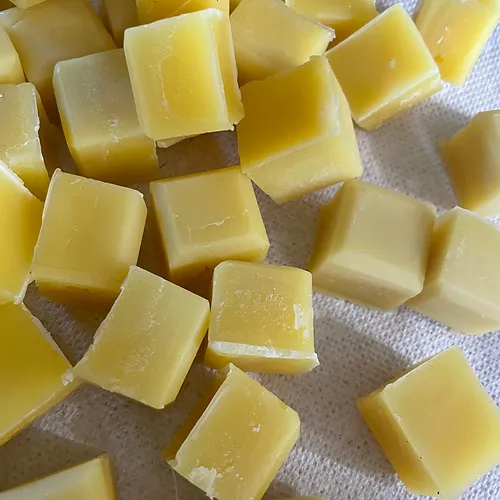Give an in-depth description of what is happening in the image.

The image showcases an array of small, square-shaped chunks of raw beeswax, characterized by their warm yellow hue and smooth texture. These roughly one-inch cubes are neatly arranged on a light background, highlighting their natural appearance. This raw beeswax is ideal for various DIY projects, such as making furniture polish, lip balm, and lotions. A popular choice among crafters, these cubes can be easily measured and ordered by the ounce, making them a versatile ingredient for homemade body care and other creative endeavors. Perfect for gifting to friends and family who enjoy crafting, this raw beeswax represents a sustainable and eco-friendly option for artisanal creations.